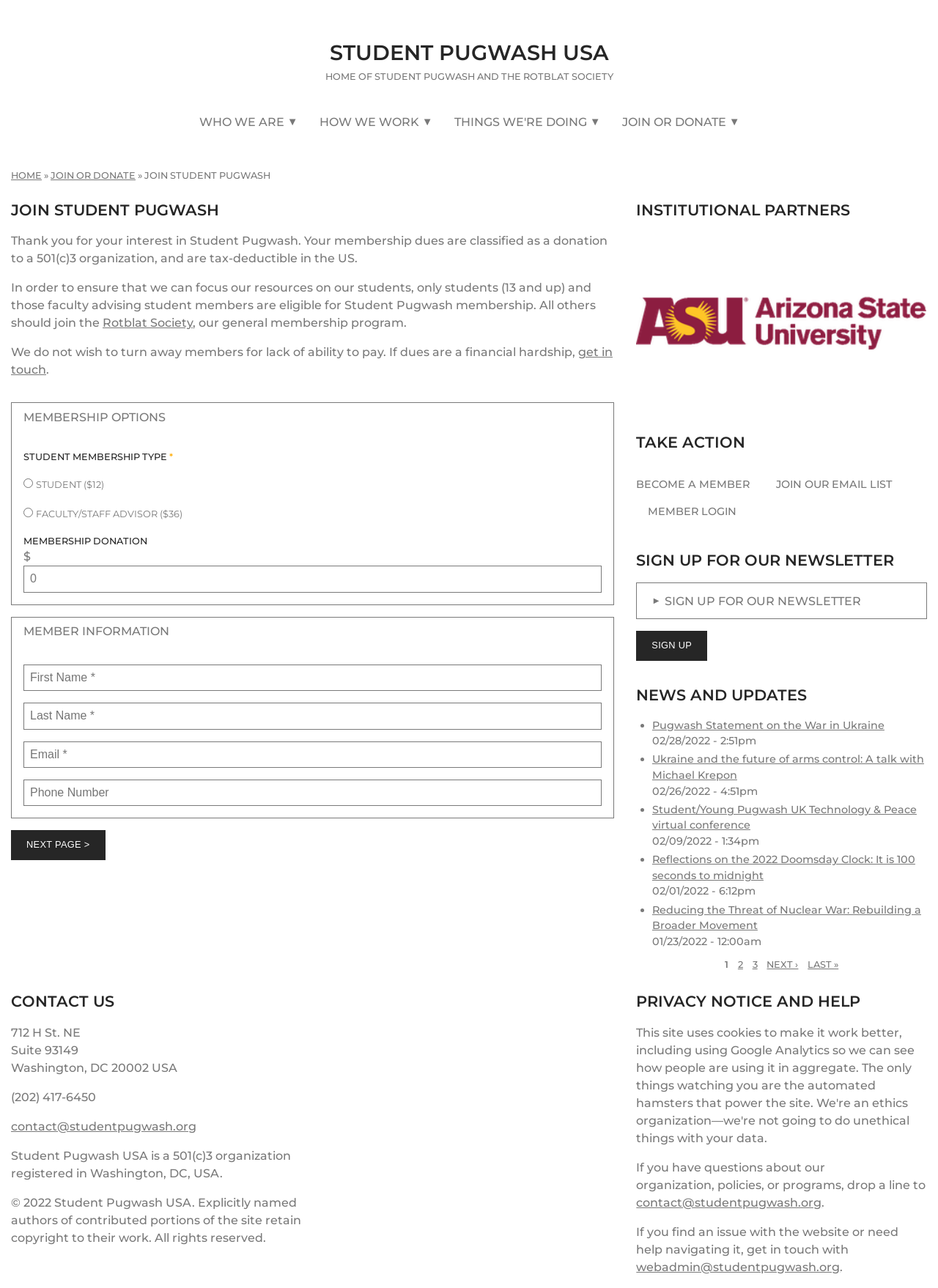Please find the bounding box coordinates of the clickable region needed to complete the following instruction: "Enter your first name". The bounding box coordinates must consist of four float numbers between 0 and 1, i.e., [left, top, right, bottom].

[0.025, 0.516, 0.642, 0.537]